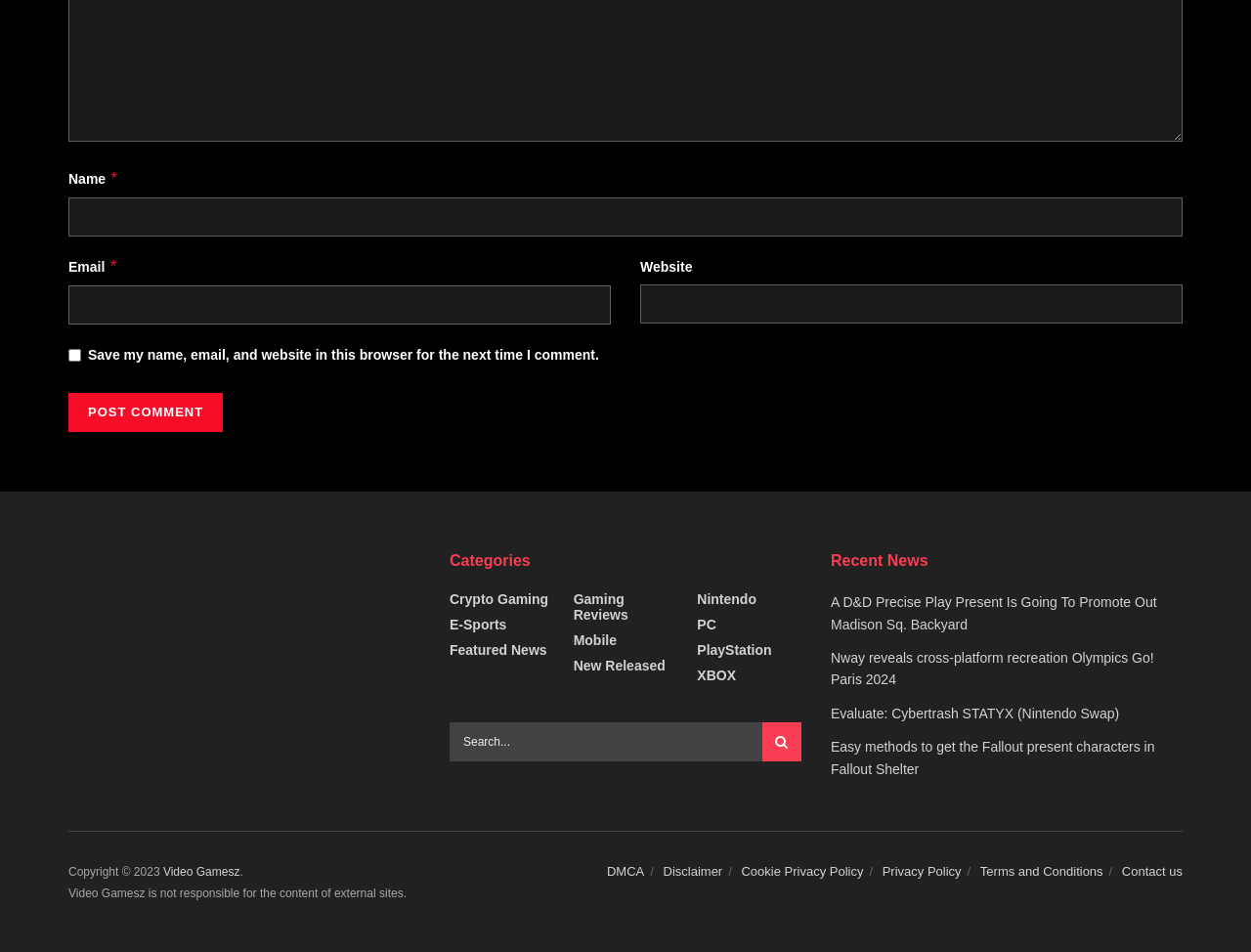Answer the following in one word or a short phrase: 
What is the copyright year of the webpage?

2023